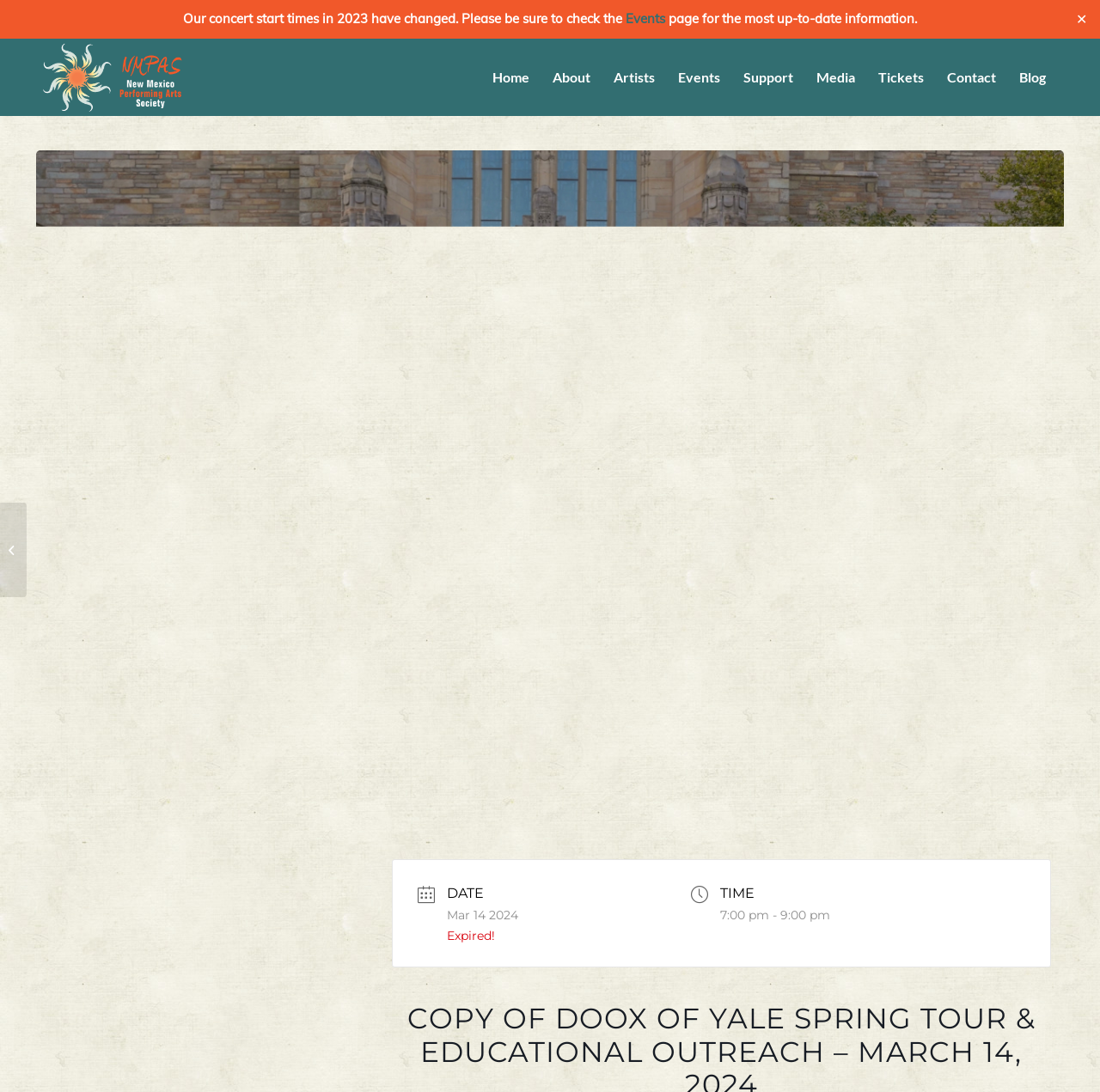Locate the bounding box coordinates of the item that should be clicked to fulfill the instruction: "Click the 'Close' button".

[0.974, 0.01, 0.992, 0.025]